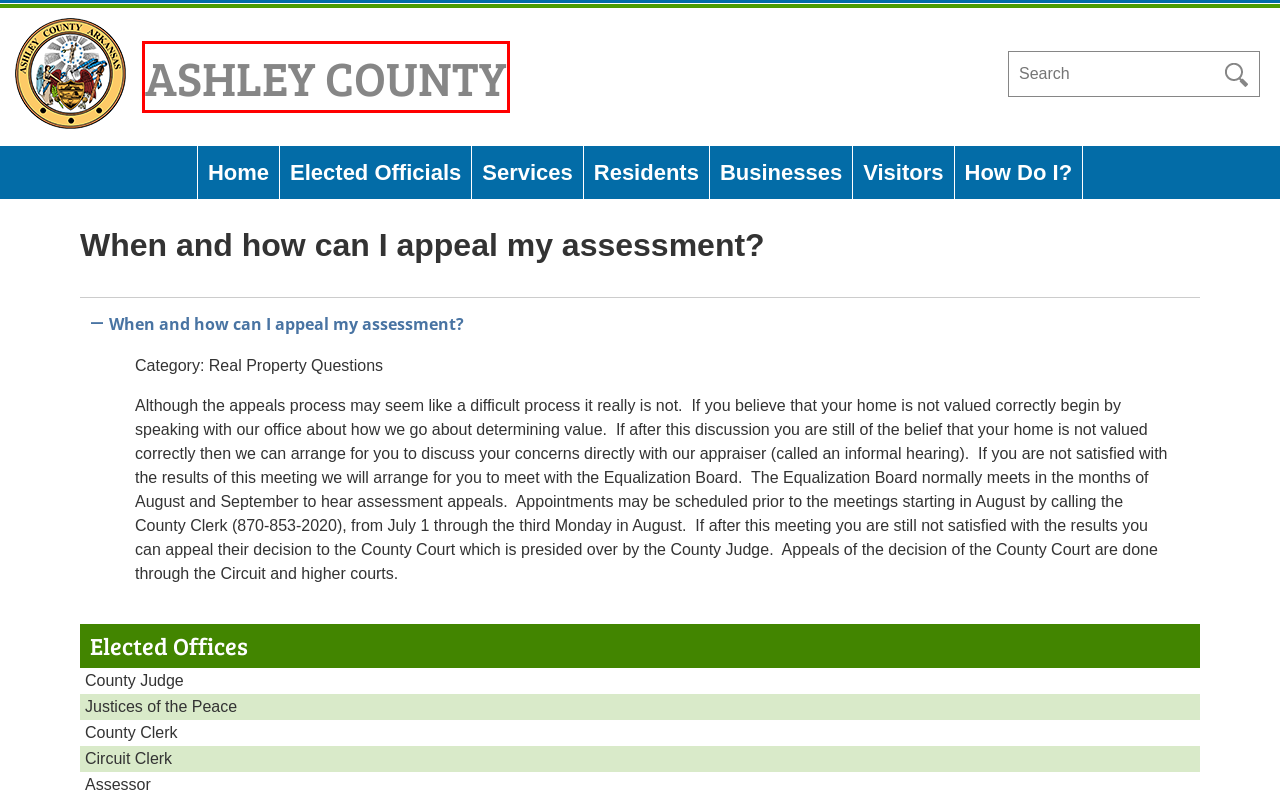A screenshot of a webpage is given, marked with a red bounding box around a UI element. Please select the most appropriate webpage description that fits the new page after clicking the highlighted element. Here are the candidates:
A. Privacy Policy | Ashley County
B. Ashley County, Arkansas
C. Coroner | Ashley County
D. Collector | Ashley County
E. Local Attractions | Ashley County
F. Forms | Ashley County
G. Ashley County Library | Ashley County
H. How Do I? | Ashley County

B